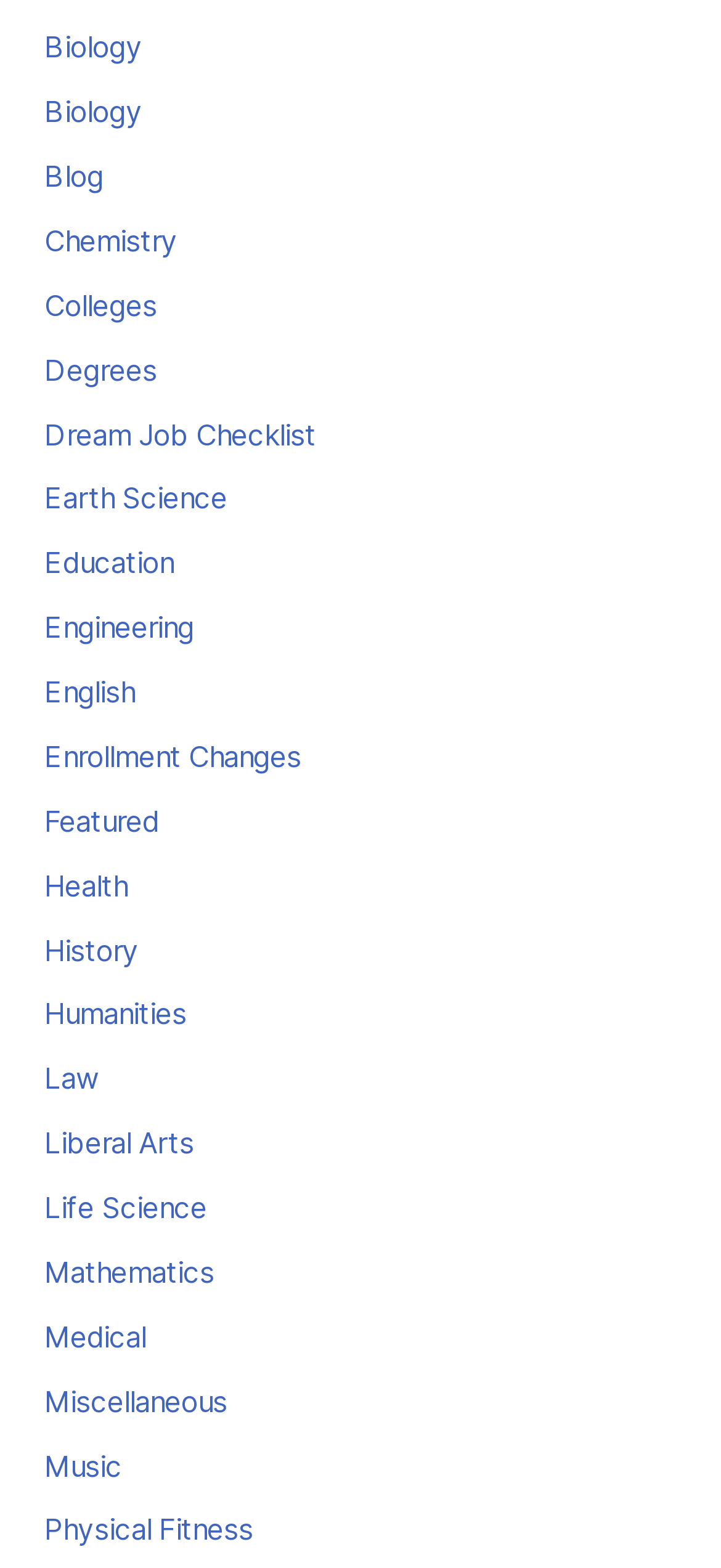Can you show the bounding box coordinates of the region to click on to complete the task described in the instruction: "click Biology"?

[0.061, 0.019, 0.197, 0.042]